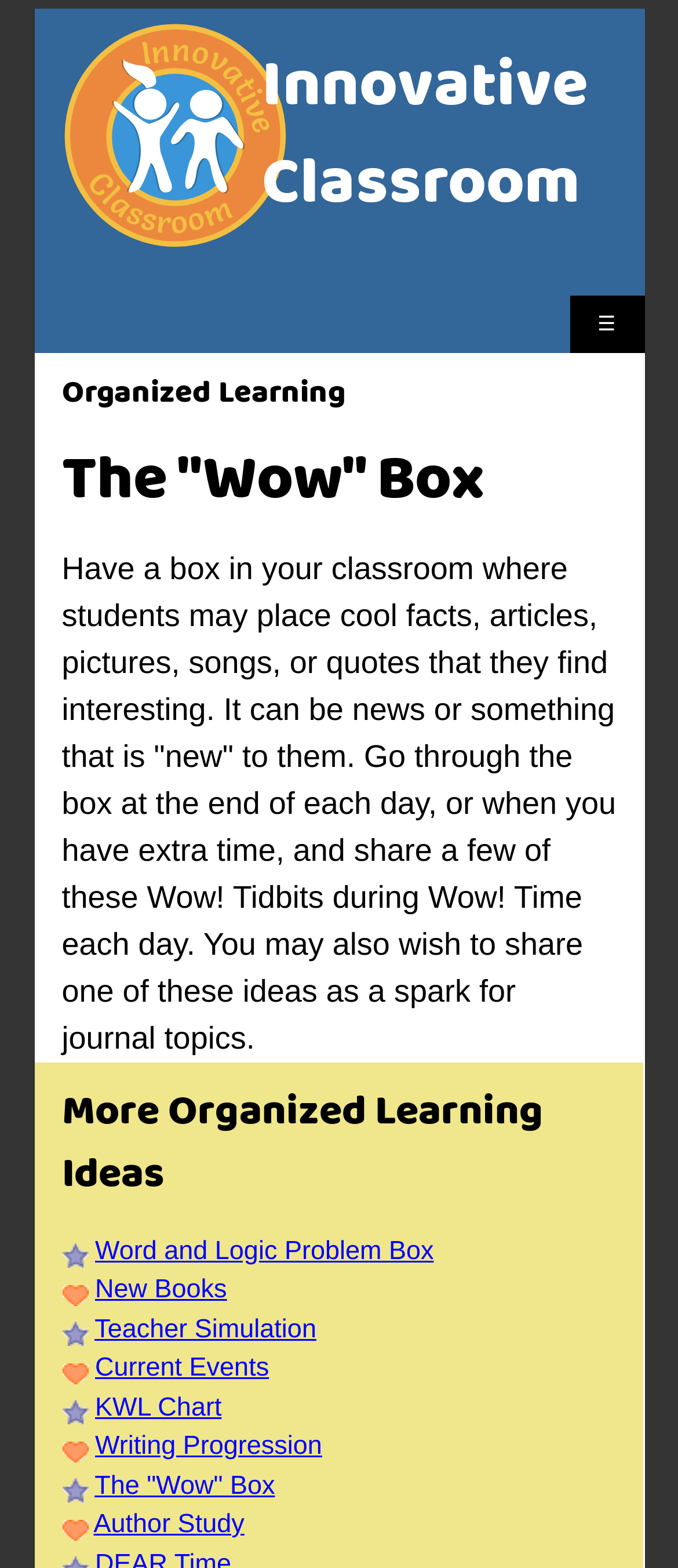Provide a short answer using a single word or phrase for the following question: 
What is the name of the website?

Innovative Classroom